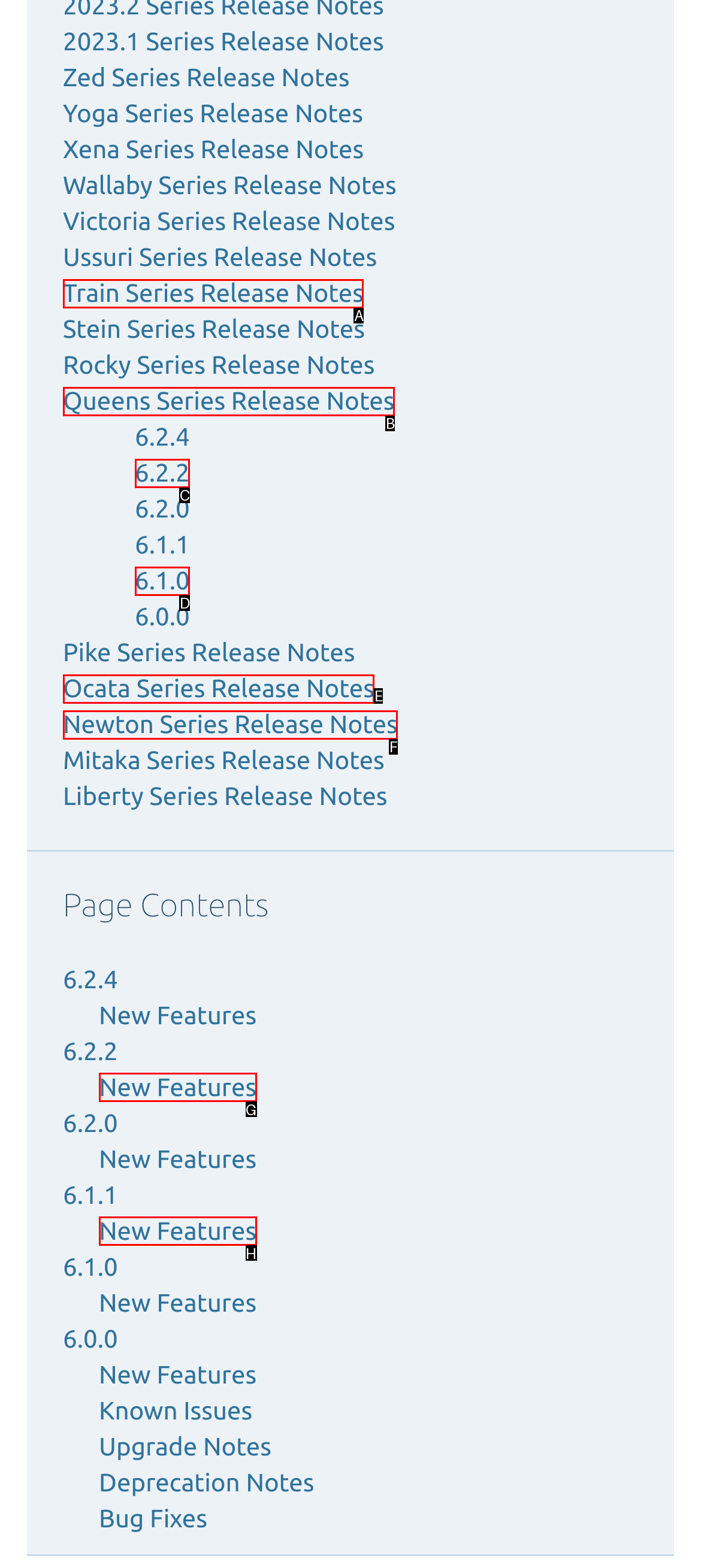Tell me the letter of the HTML element that best matches the description: New Features from the provided options.

H